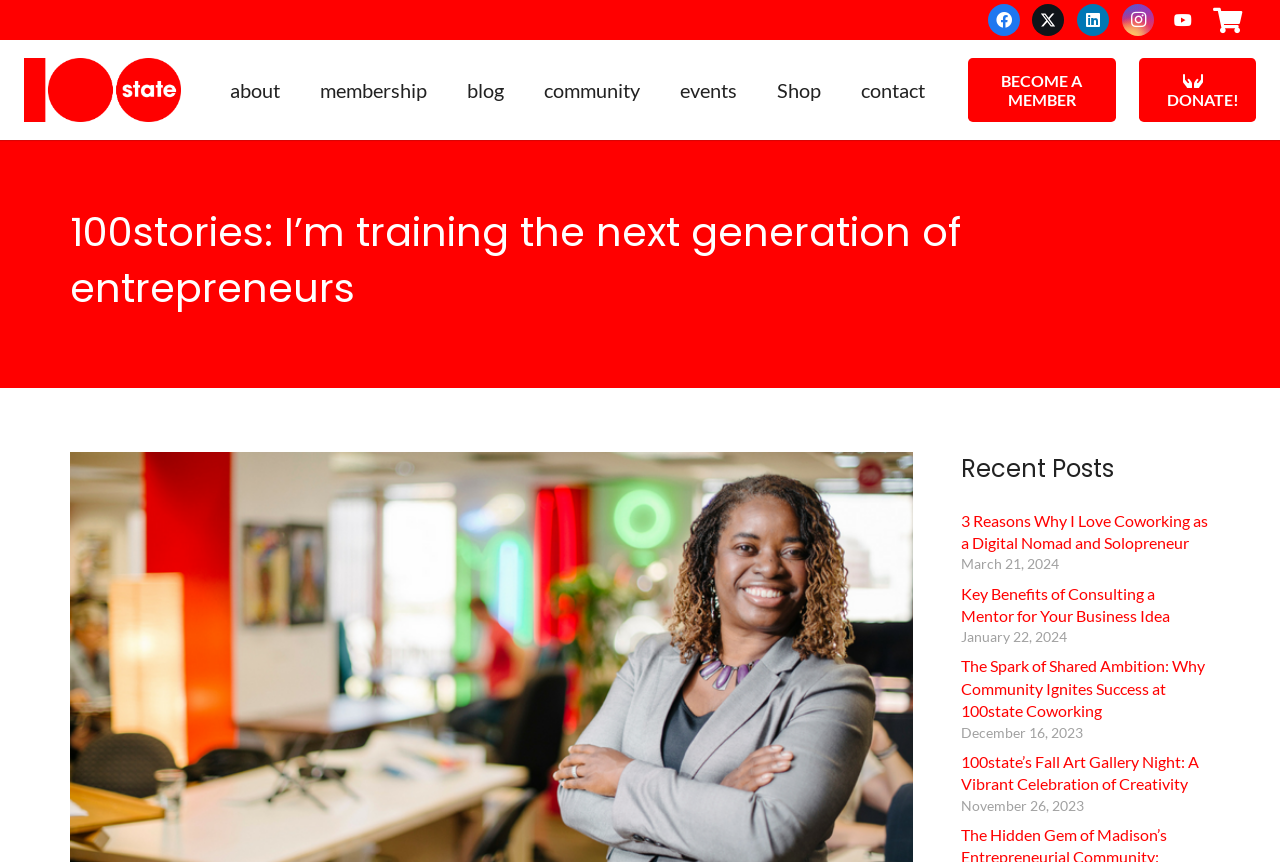What is the main theme of the webpage?
From the image, provide a succinct answer in one word or a short phrase.

Entrepreneurship and coworking